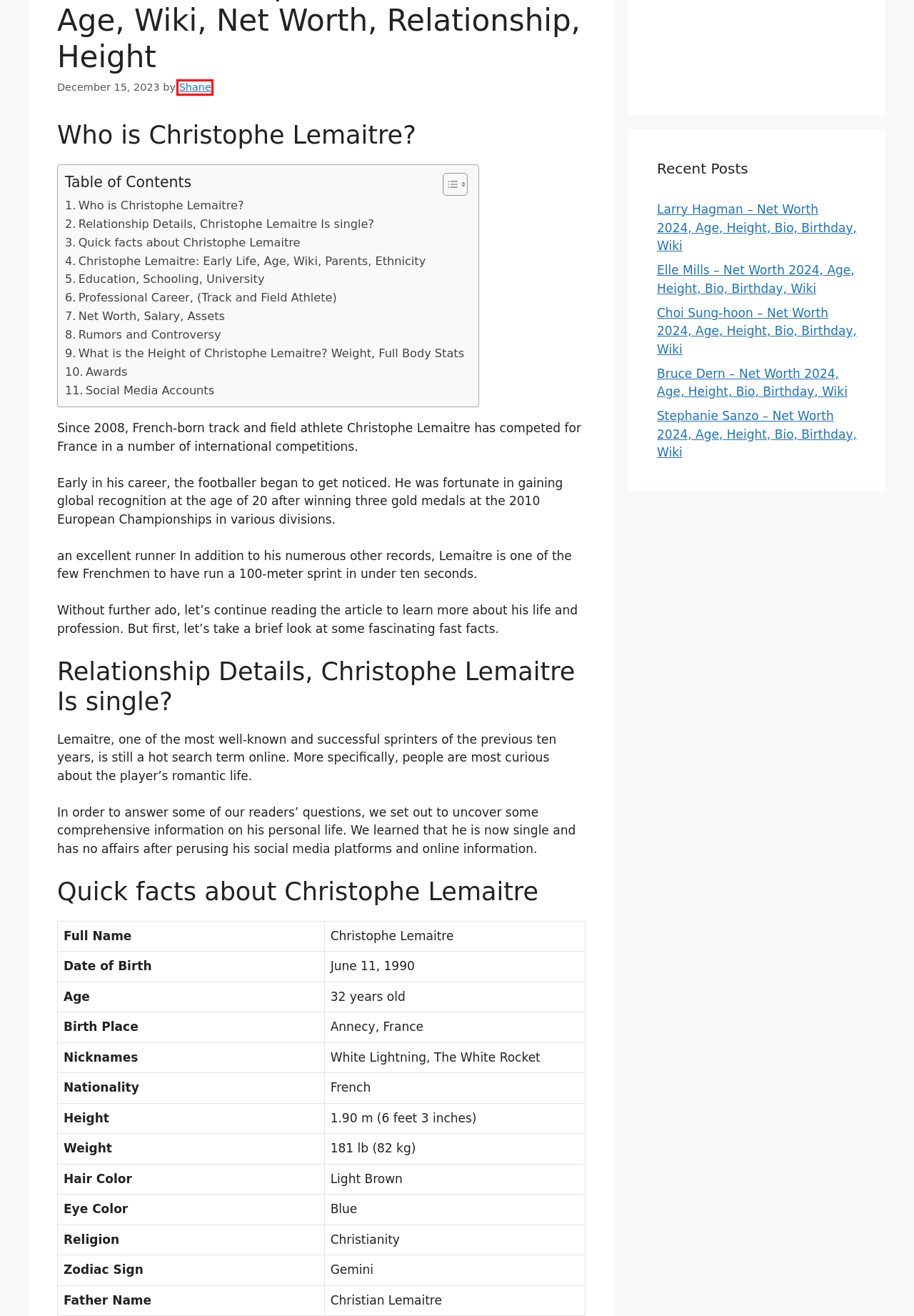You are given a screenshot of a webpage with a red rectangle bounding box around a UI element. Select the webpage description that best matches the new webpage after clicking the element in the bounding box. Here are the candidates:
A. Choi Sung-hoon - Net Worth 2024, Age, Height, Bio, Birthday, Wiki
B. Shane, Author at Hollywood Zam
C. Larry Hagman - Net Worth 2024, Age, Height, Bio, Birthday, Wiki
D. Elle Mills - Net Worth 2024, Age, Height, Bio, Birthday, Wiki
E. LGBTIQ+ Archives – Hollywood Zam
F. Bruce Dern - Net Worth 2024, Age, Height, Bio, Birthday, Wiki
G. People Archives – Hollywood Zam
H. Stephanie Sanzo - Net Worth 2024, Age, Height, Bio, Birthday, Wiki

B